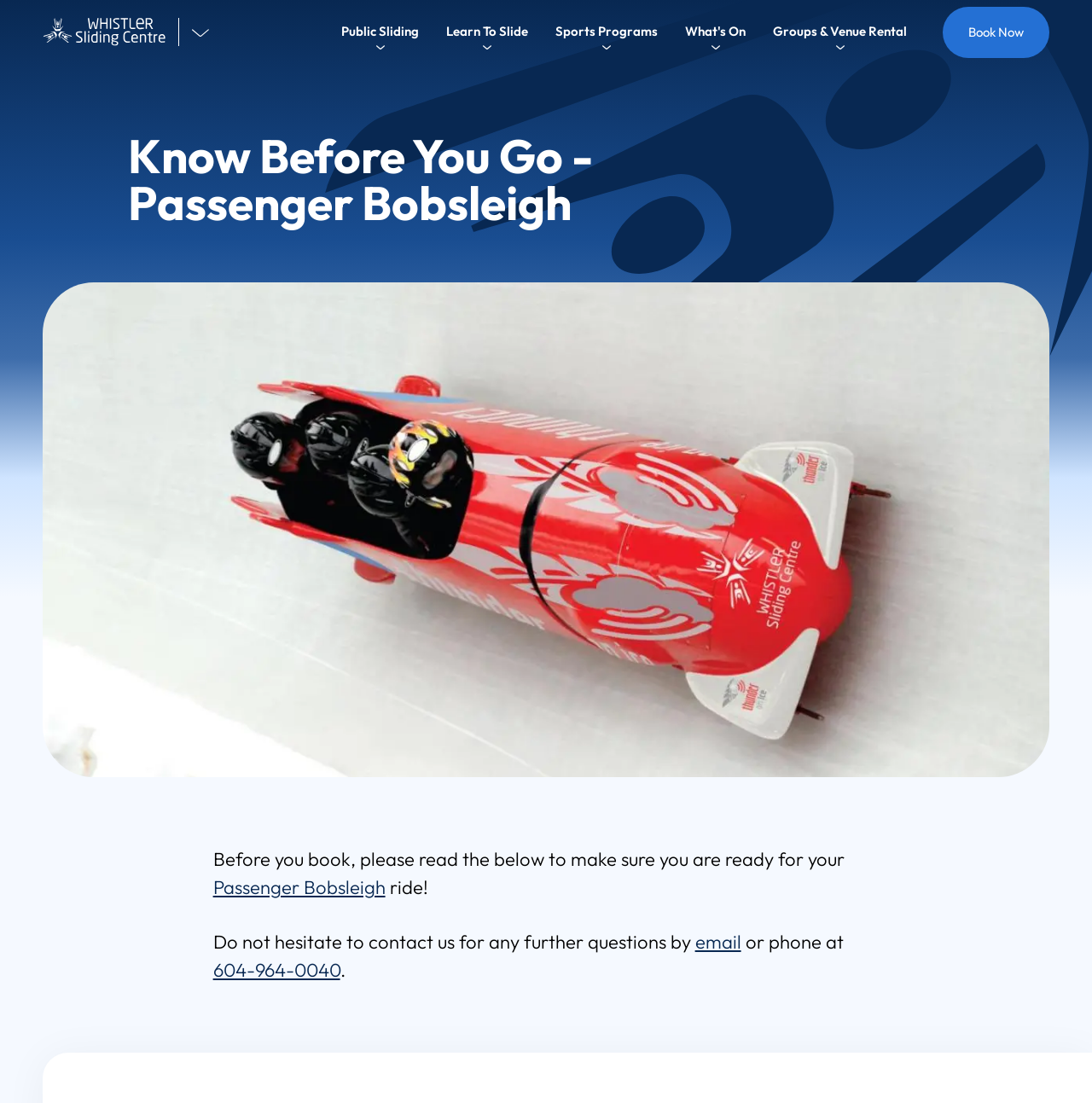What is the recommended action before booking a passenger bobsleigh ride?
Look at the image and respond with a one-word or short-phrase answer.

Read the 'Know Before You Go' section